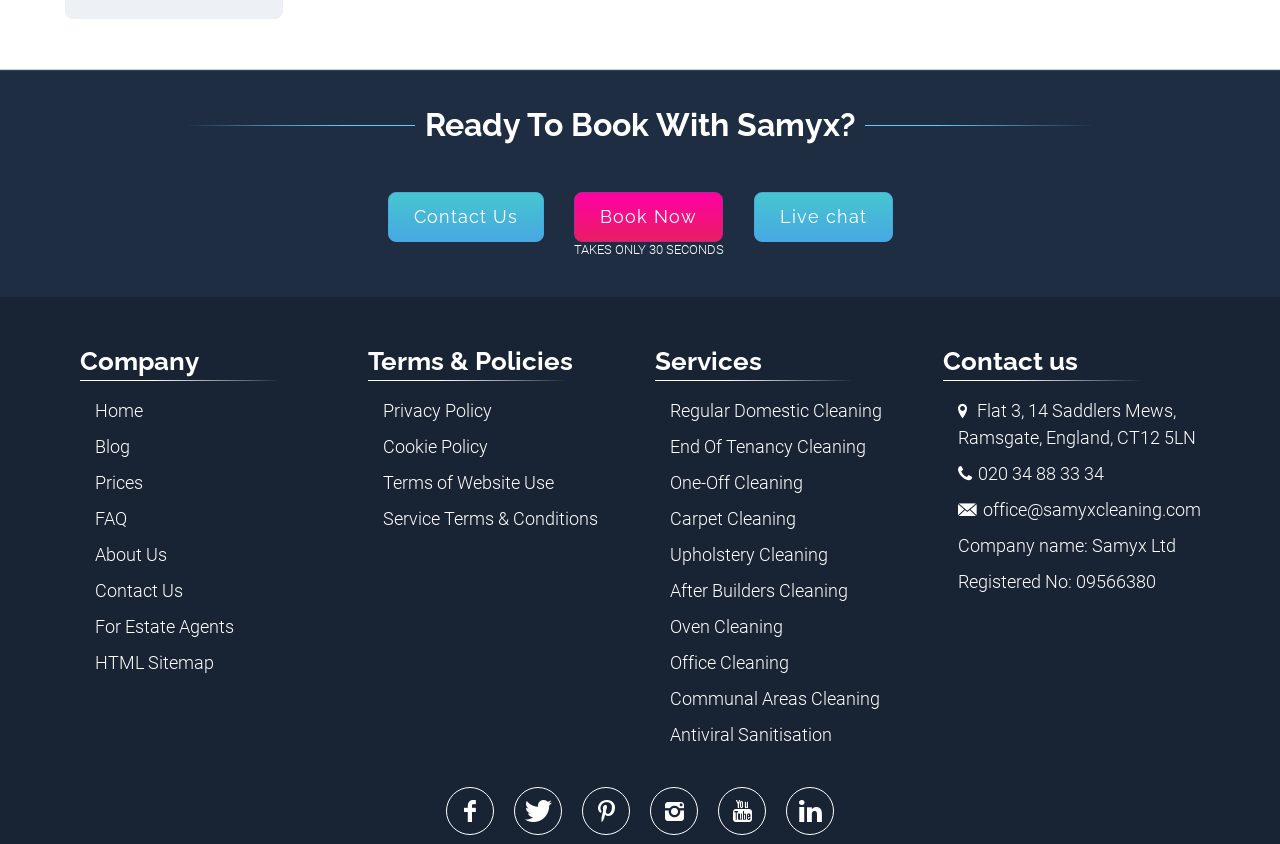Given the description of a UI element: "About Us", identify the bounding box coordinates of the matching element in the webpage screenshot.

[0.074, 0.645, 0.13, 0.67]